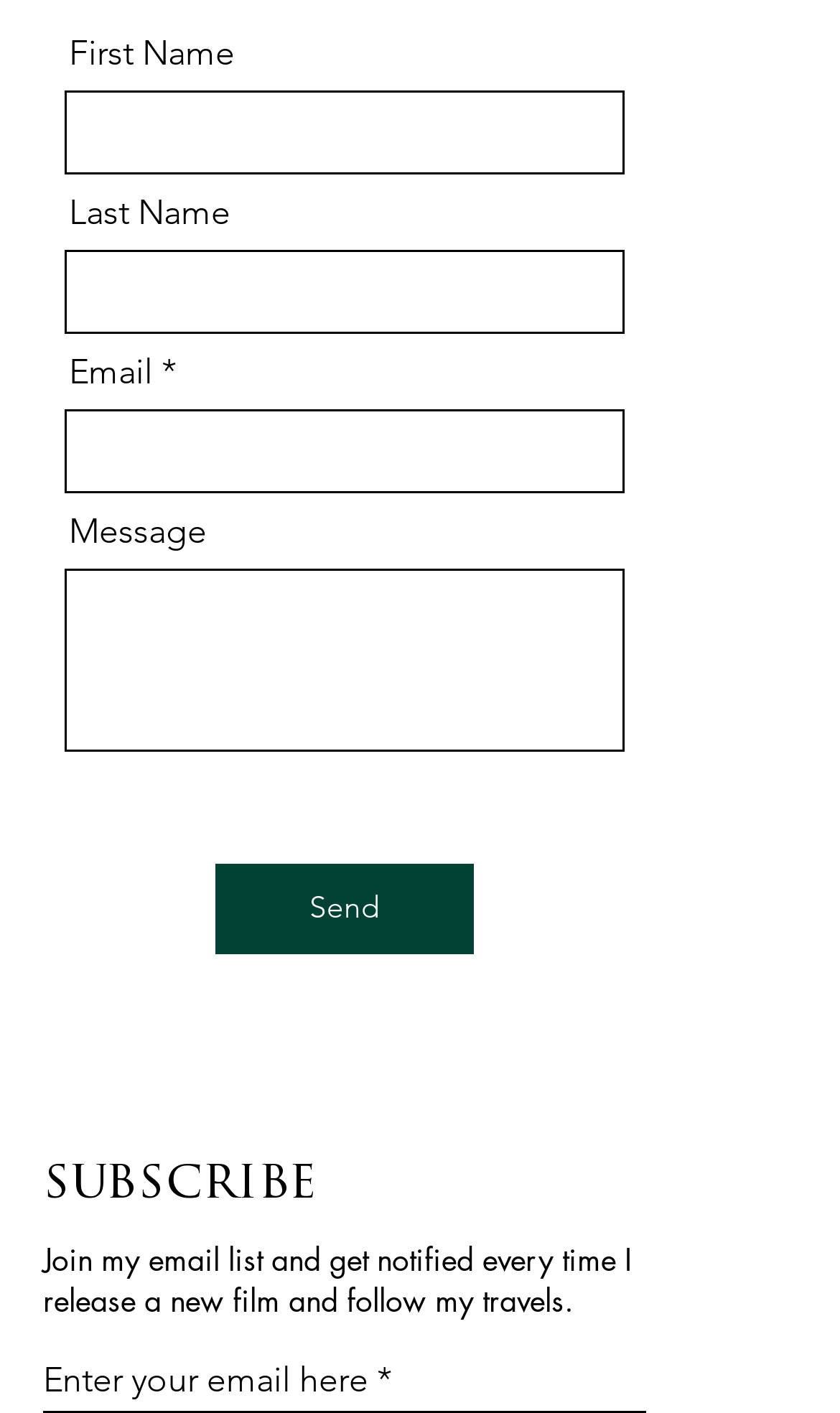What is the purpose of this webpage?
Please provide a comprehensive answer based on the details in the screenshot.

Based on the webpage content, it appears that the purpose of this webpage is to allow users to subscribe to an email list, as indicated by the heading 'subscribe' and the text 'Join my email list and get notified every time I release a new film and follow my travels.'